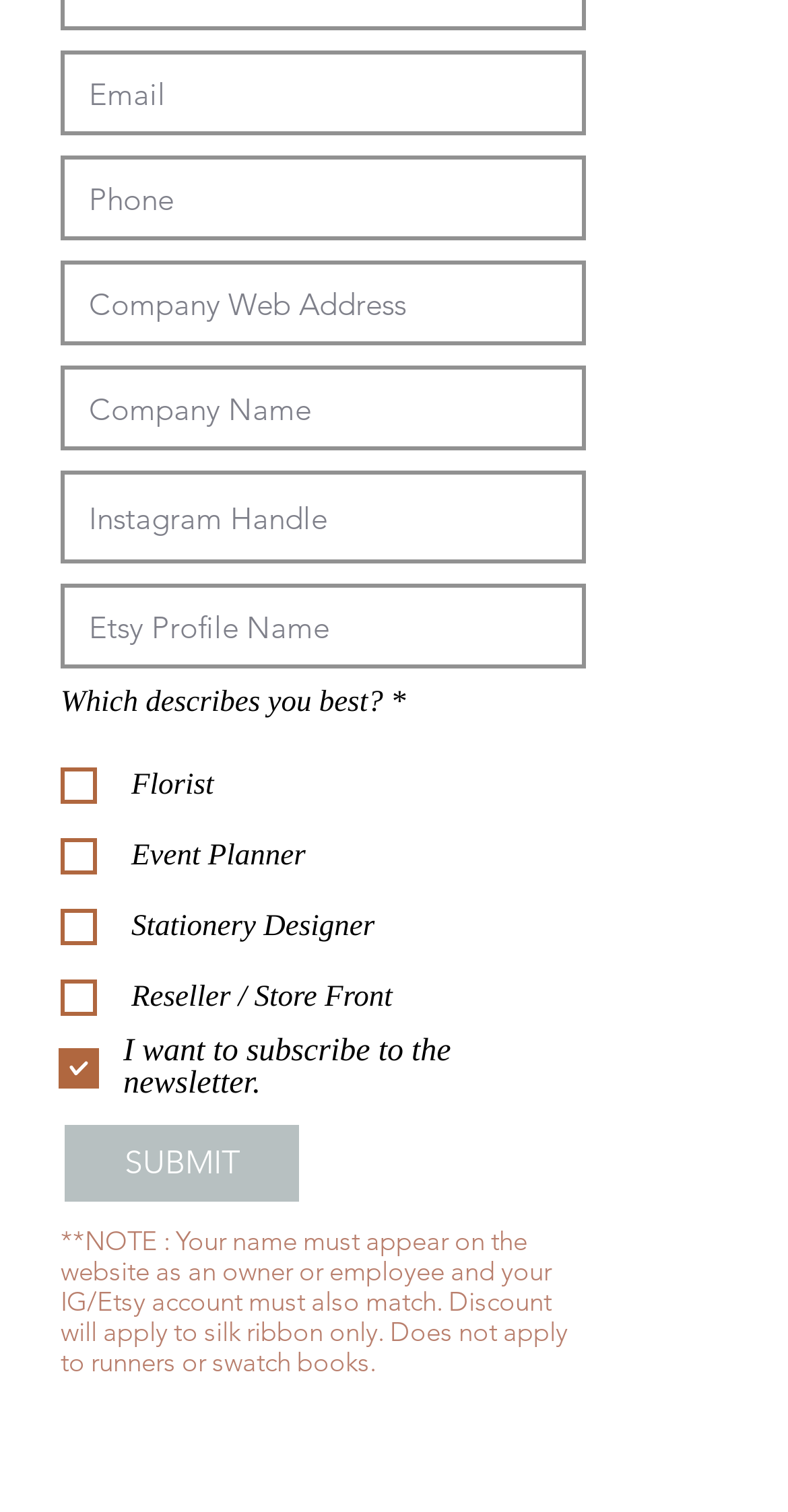Please identify the bounding box coordinates of the area that needs to be clicked to fulfill the following instruction: "Select your profession."

[0.077, 0.455, 0.744, 0.672]